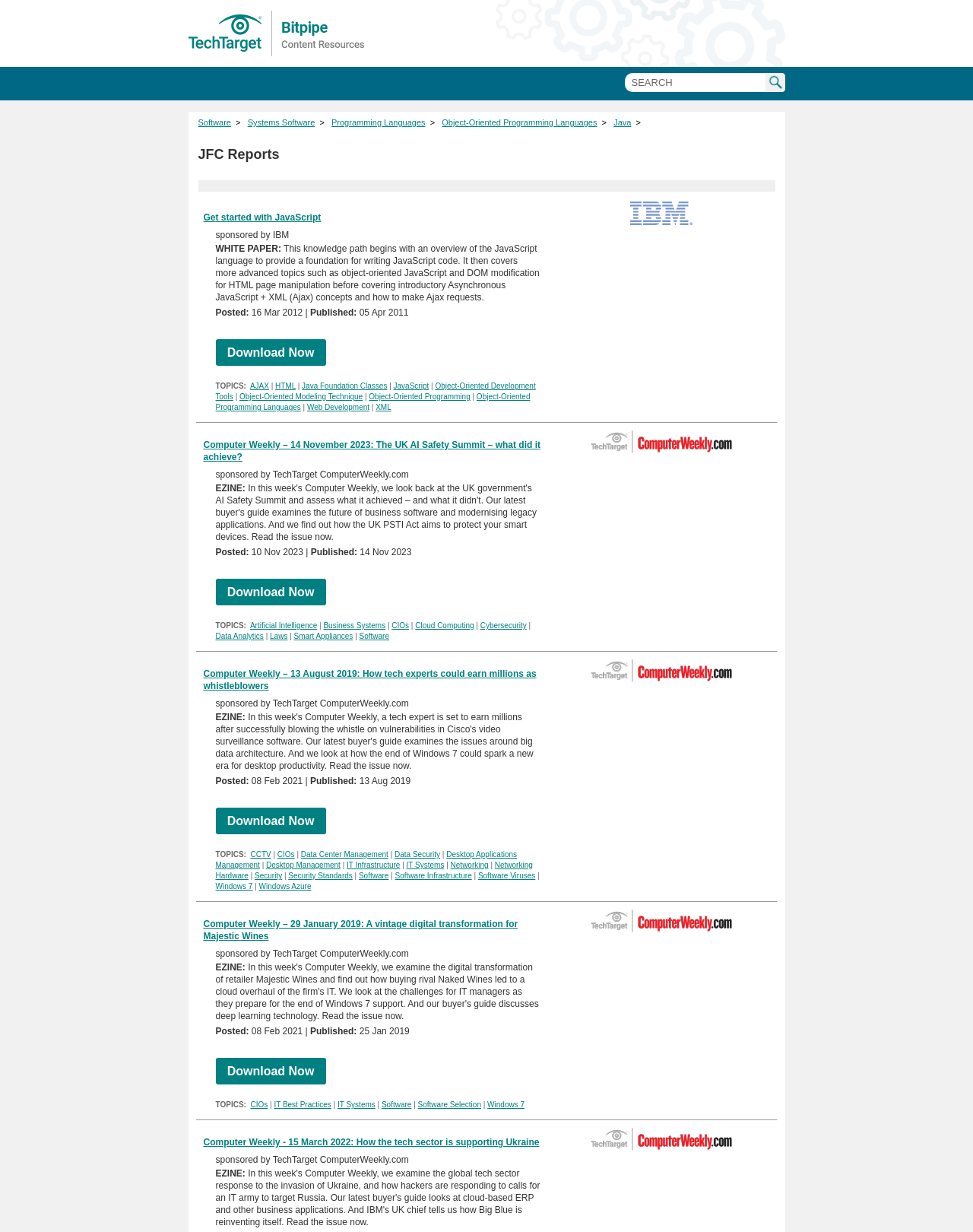Using the given element description, provide the bounding box coordinates (top-left x, top-left y, bottom-right x, bottom-right y) for the corresponding UI element in the screenshot: Software Viruses

[0.491, 0.707, 0.55, 0.714]